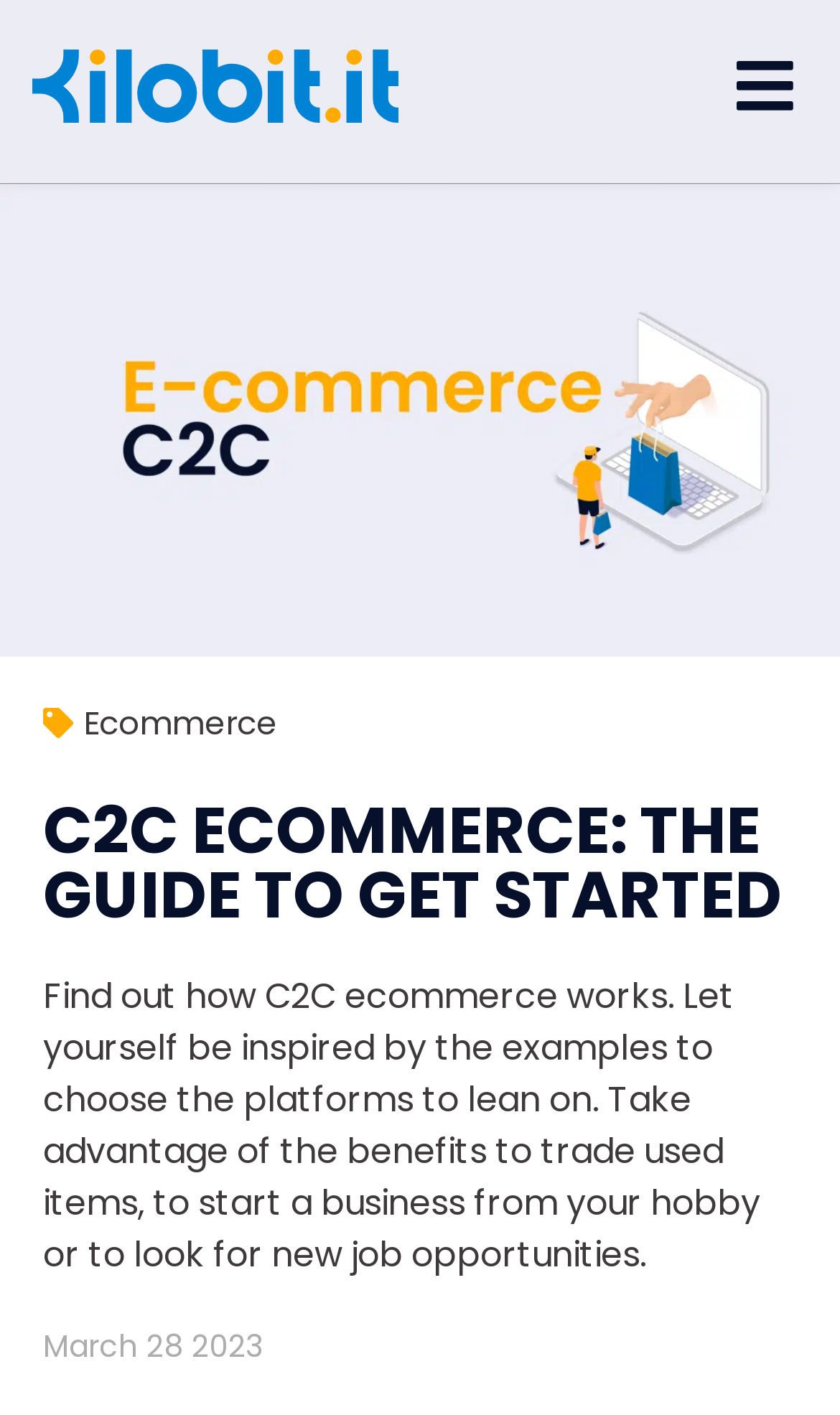Your task is to extract the text of the main heading from the webpage.

C2C ECOMMERCE: THE GUIDE TO GET STARTED